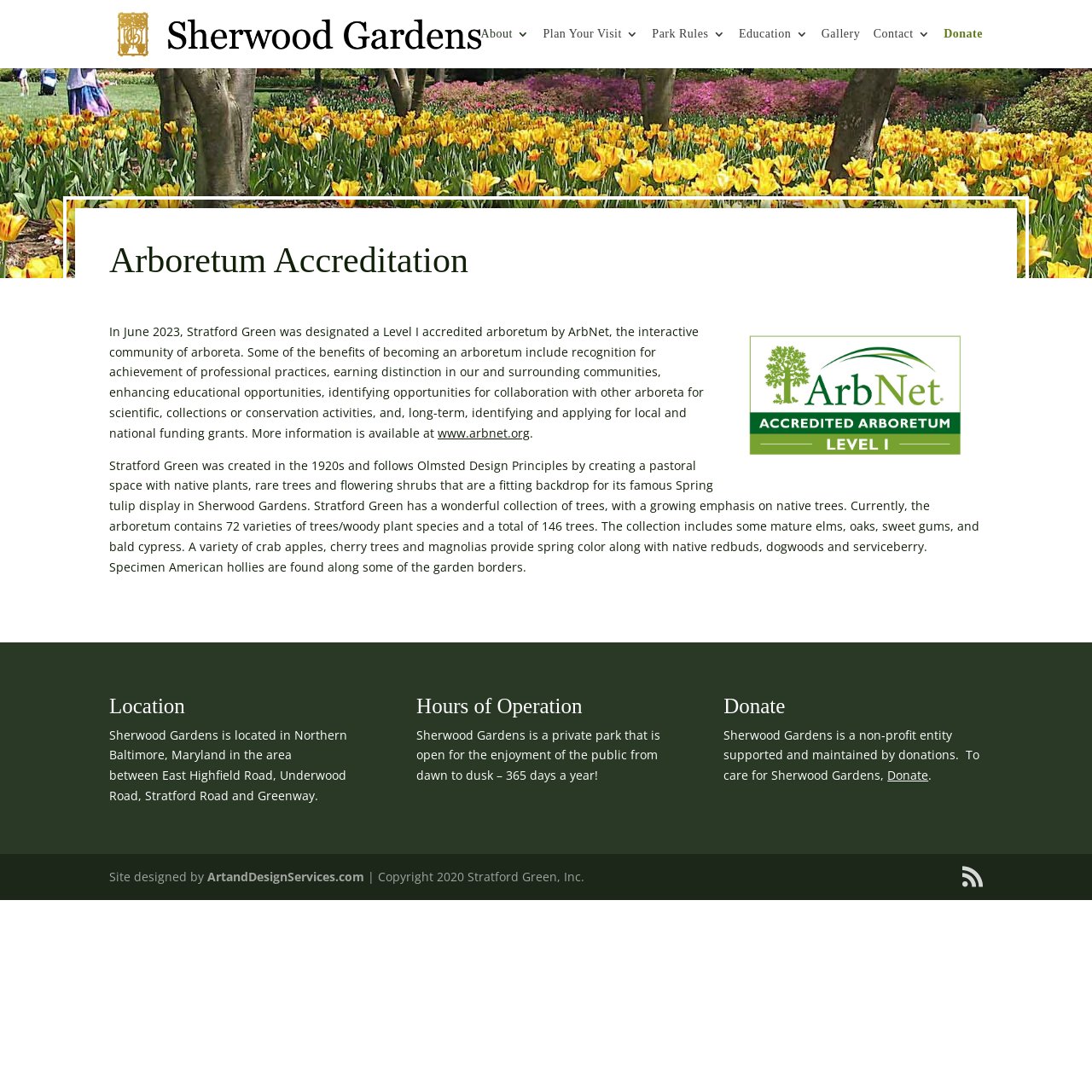Please determine the bounding box coordinates of the element to click in order to execute the following instruction: "learn about arboretum accreditation". The coordinates should be four float numbers between 0 and 1, specified as [left, top, right, bottom].

[0.069, 0.19, 0.931, 0.254]